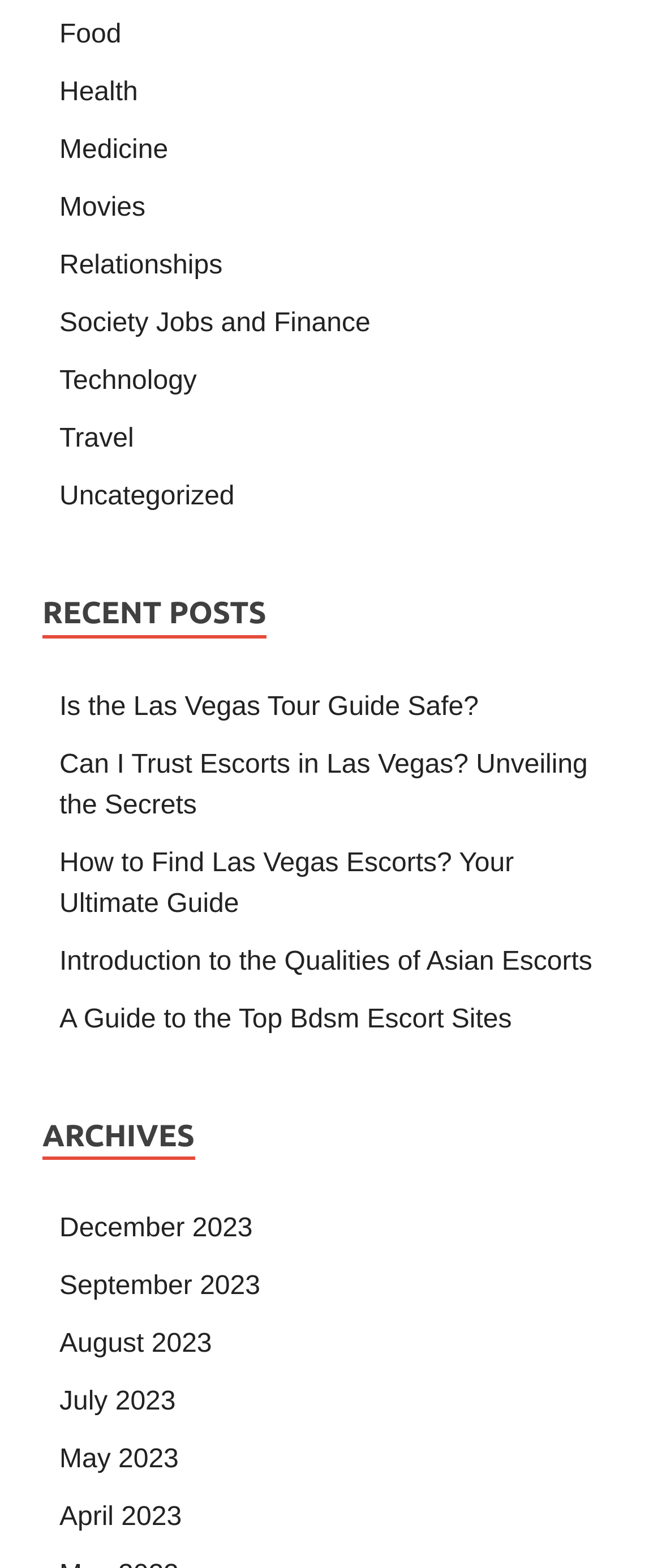Identify the bounding box coordinates necessary to click and complete the given instruction: "Browse the 'December 2023' archives".

[0.09, 0.774, 0.382, 0.793]